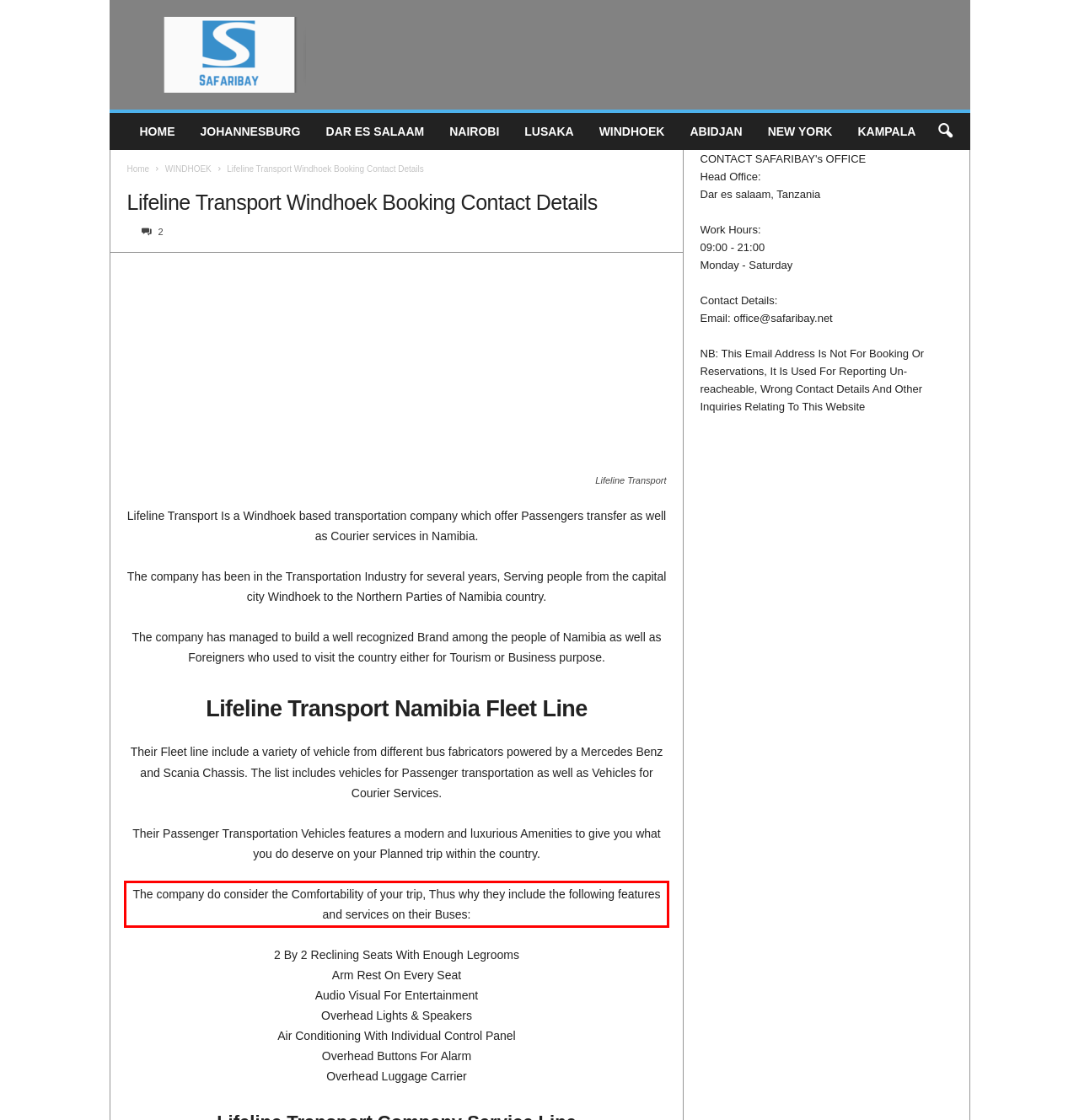Your task is to recognize and extract the text content from the UI element enclosed in the red bounding box on the webpage screenshot.

The company do consider the Comfortability of your trip, Thus why they include the following features and services on their Buses: